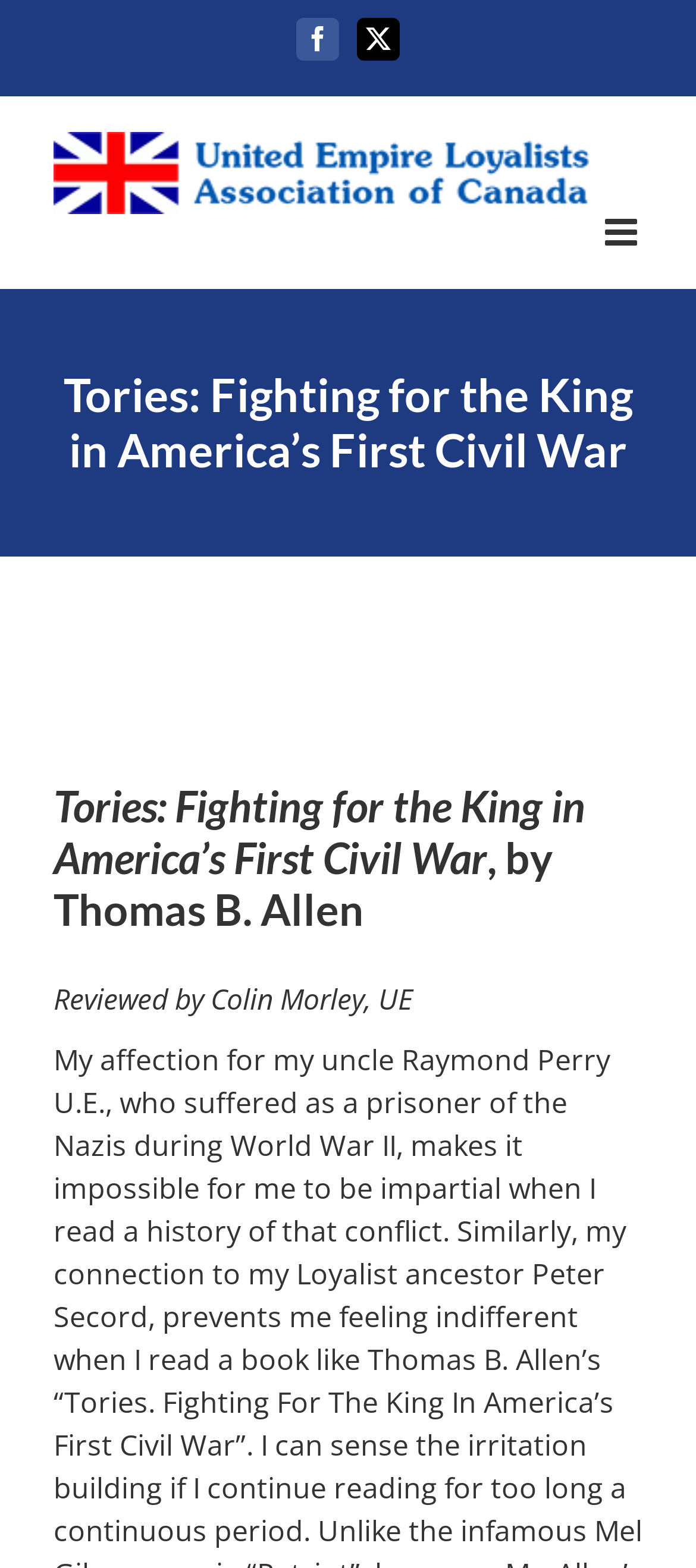Use a single word or phrase to answer the question:
Is the mobile menu expanded?

False